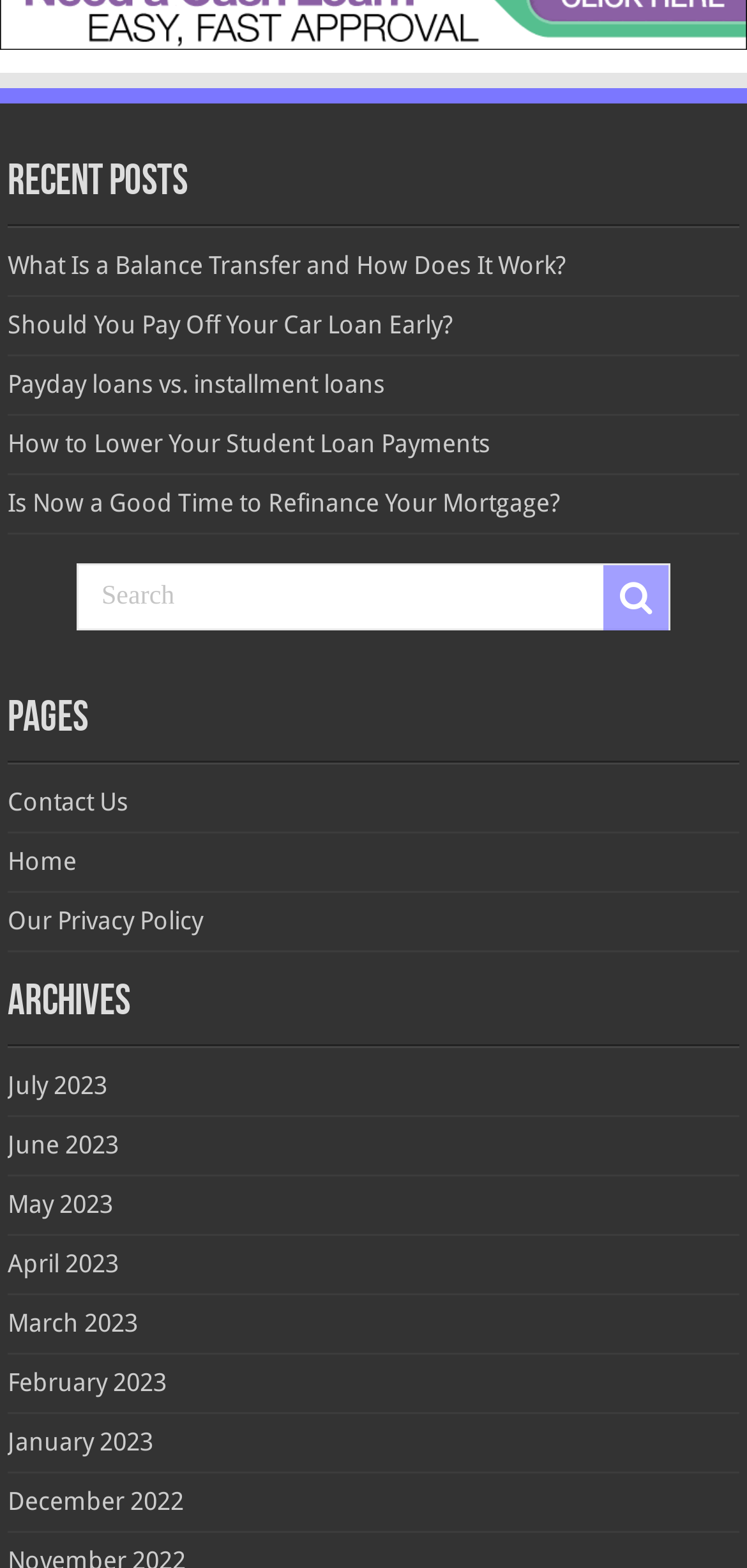Respond to the question below with a concise word or phrase:
What is the last link under the 'Pages' heading?

Our Privacy Policy